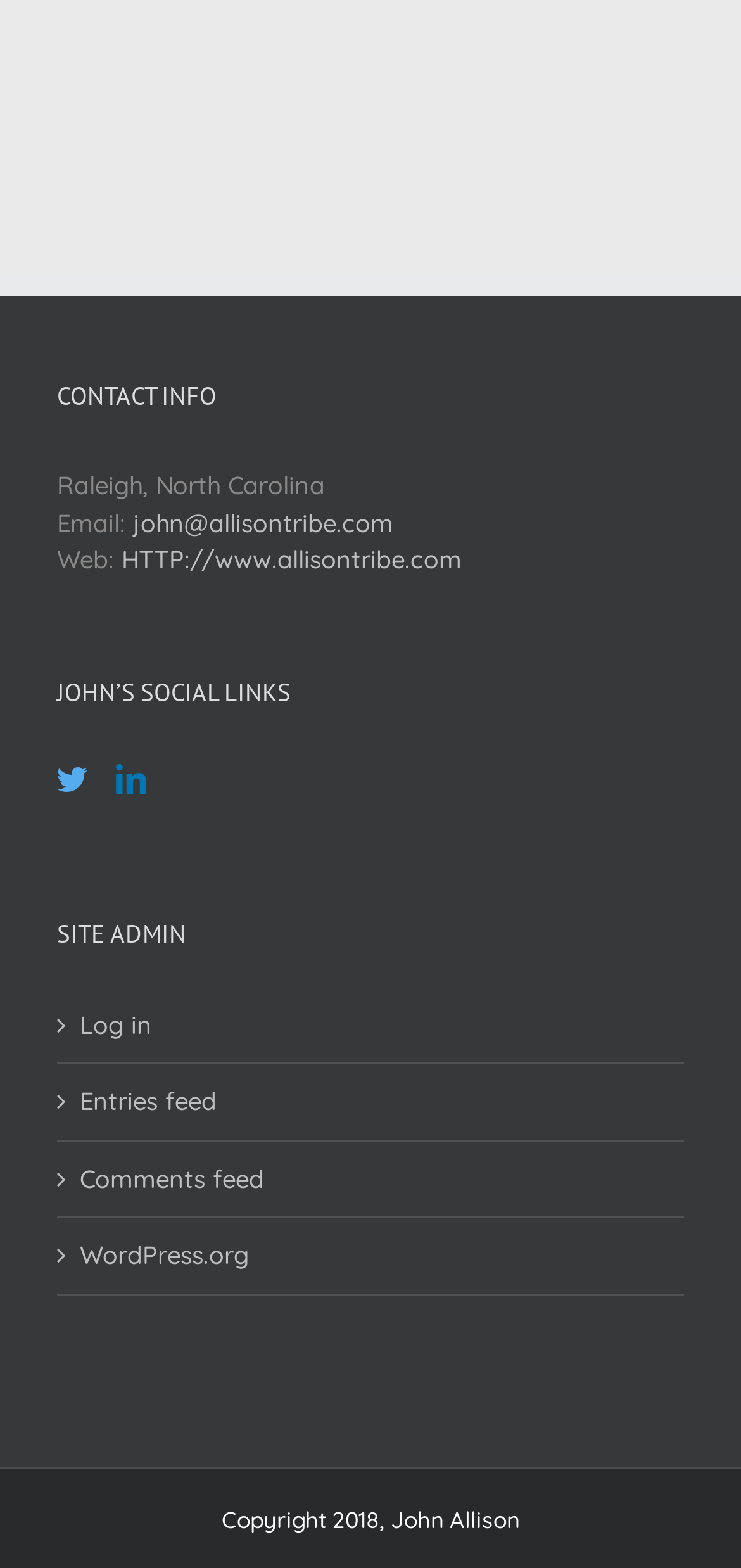What is the website of John Allison?
Provide a thorough and detailed answer to the question.

The answer can be found in the 'CONTACT INFO' section, where it is written 'Web: HTTP://www.allisontribe.com'.